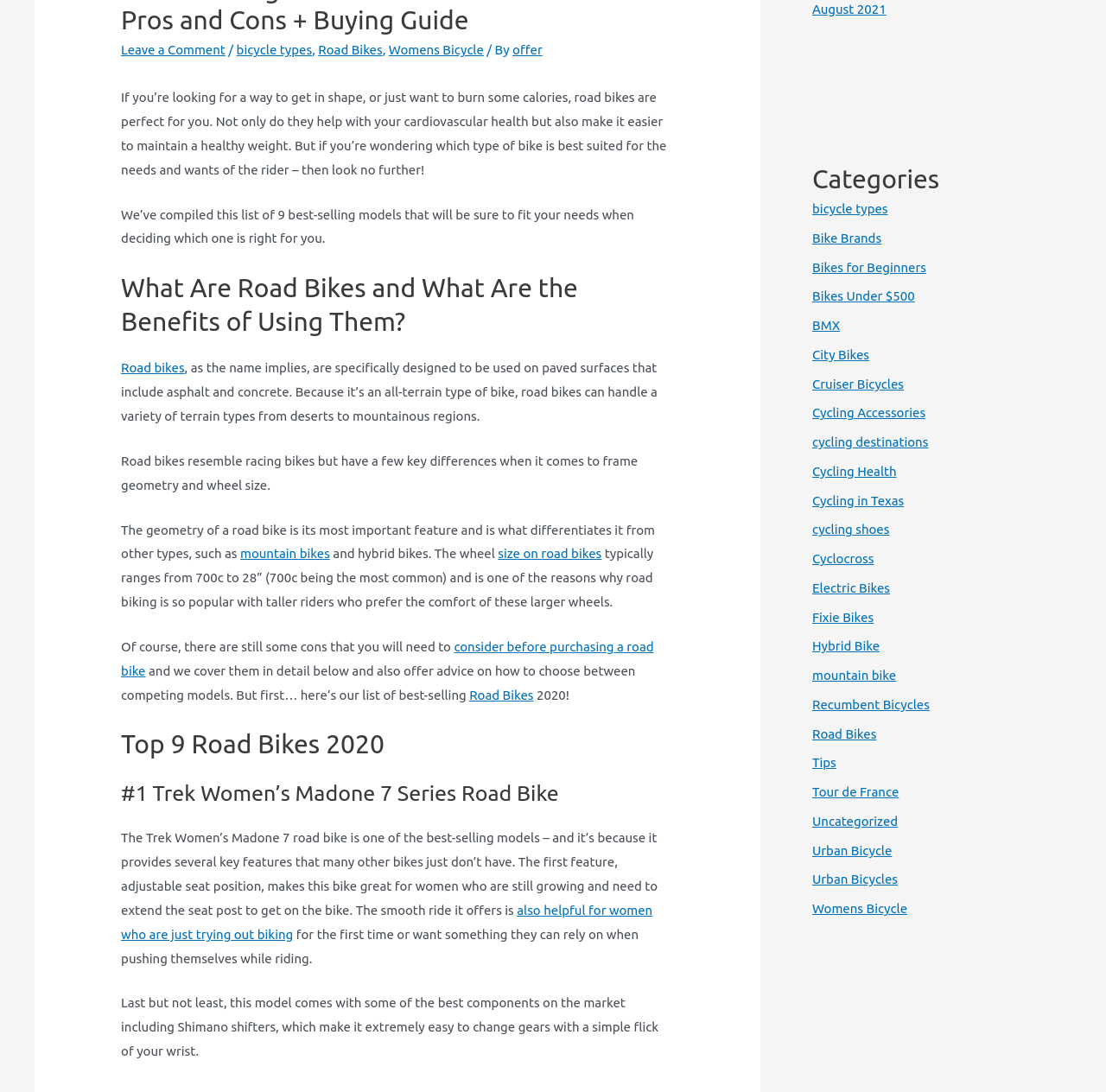Find the bounding box coordinates of the element to click in order to complete this instruction: "Click on 'Leave a Comment'". The bounding box coordinates must be four float numbers between 0 and 1, denoted as [left, top, right, bottom].

[0.109, 0.039, 0.204, 0.053]